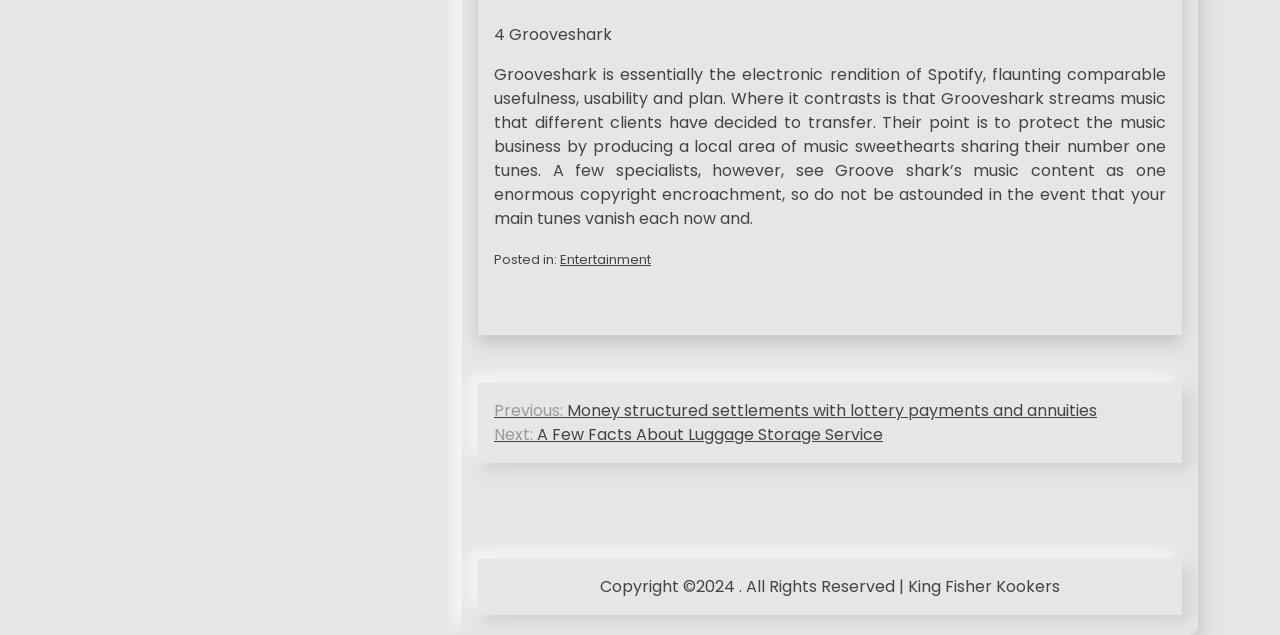What is the purpose of Grooveshark?
Based on the image, answer the question in a detailed manner.

The purpose of Grooveshark is mentioned in the second StaticText element, which says 'Their point is to protect the music business by producing a local area of music sweethearts sharing their number one tunes.' This suggests that Grooveshark aims to protect the music industry by creating a community of music lovers sharing their favorite tunes.